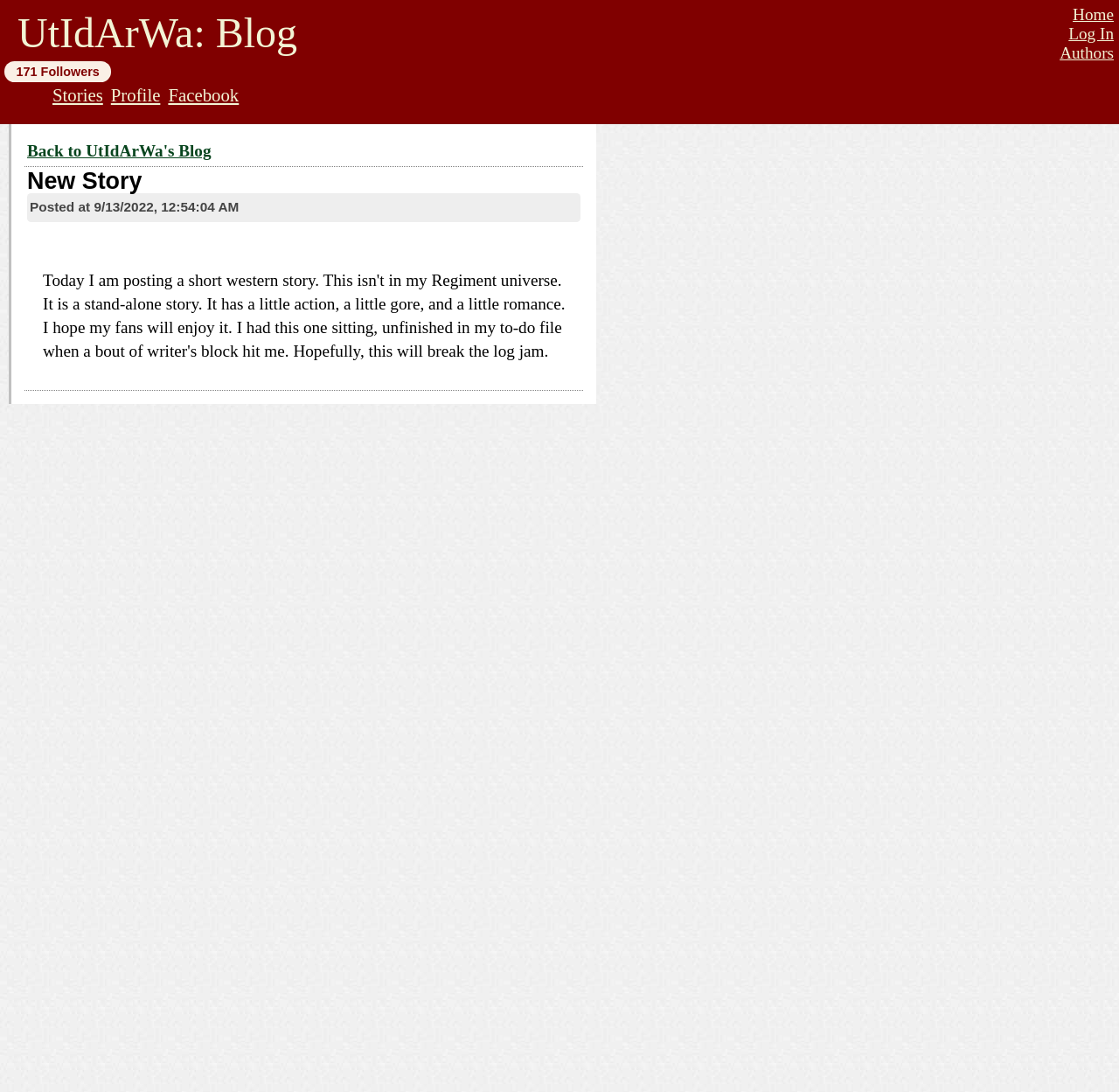Locate the bounding box coordinates for the element described below: "Log In". The coordinates must be four float values between 0 and 1, formatted as [left, top, right, bottom].

[0.955, 0.022, 0.995, 0.039]